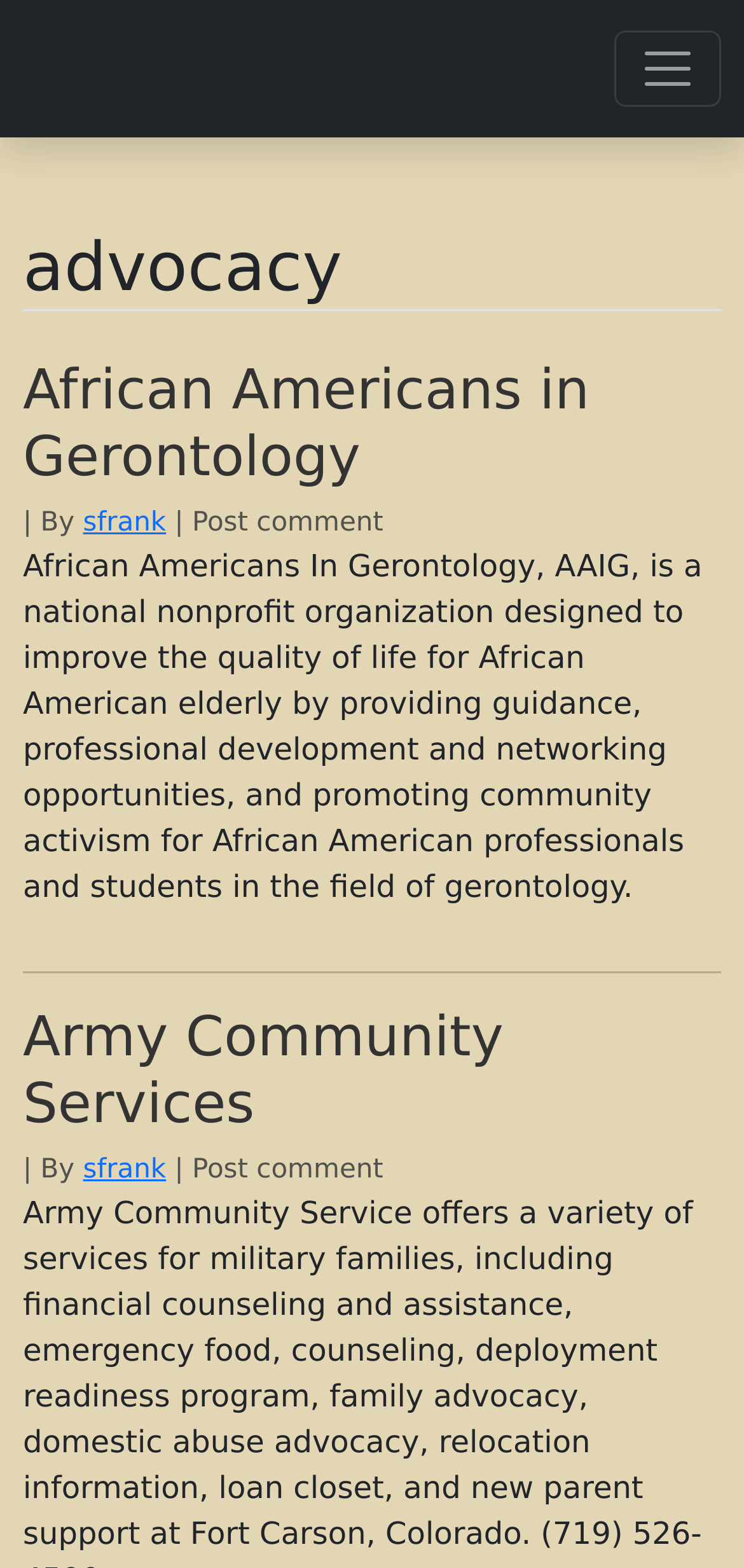What is the name of the national nonprofit organization?
Give a detailed and exhaustive answer to the question.

The answer can be found in the article section of the webpage, where it is mentioned that 'African Americans In Gerontology, AAIG, is a national nonprofit organization...'.